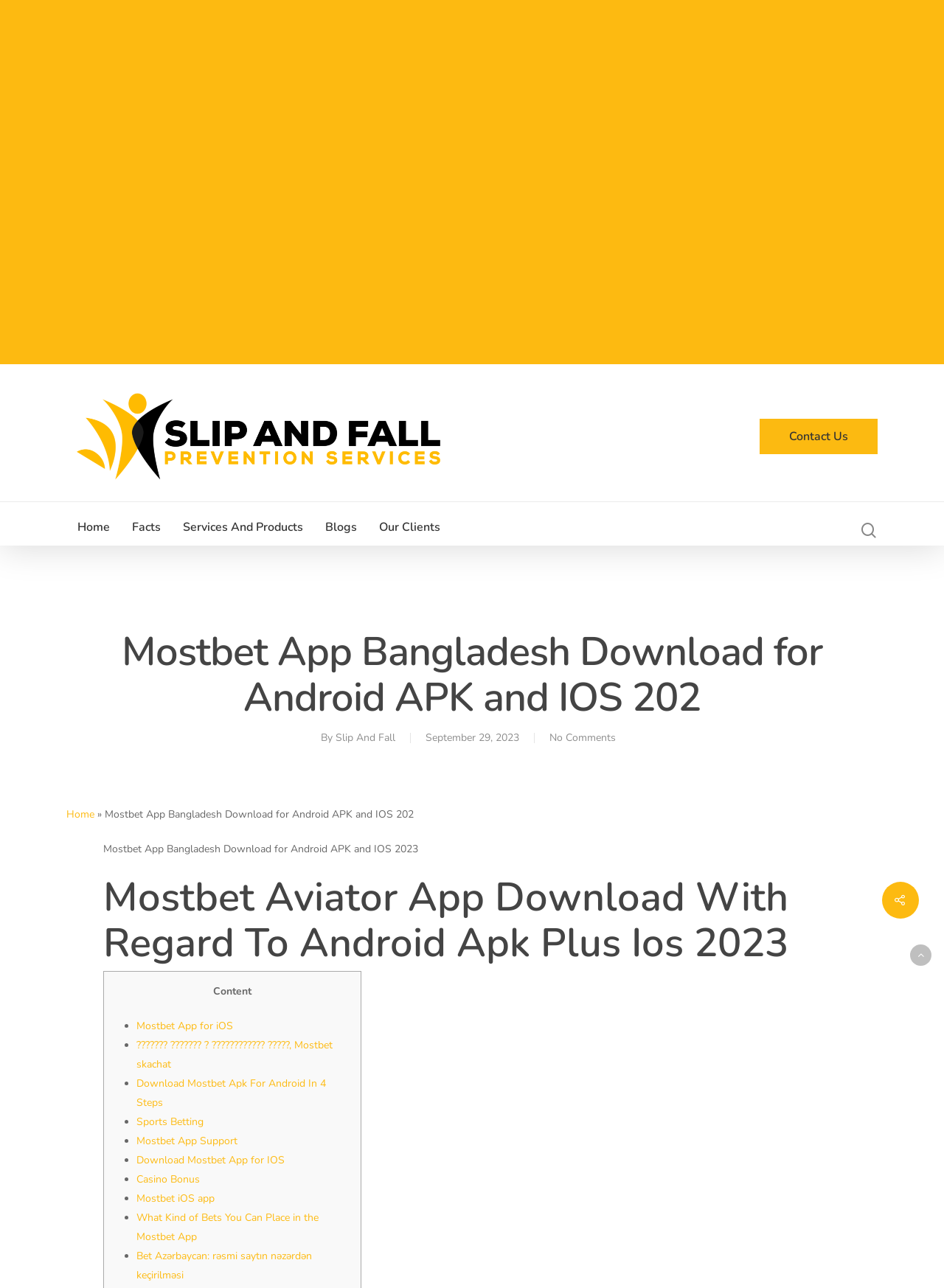Determine the bounding box coordinates for the clickable element required to fulfill the instruction: "Search for something". Provide the coordinates as four float numbers between 0 and 1, i.e., [left, top, right, bottom].

[0.135, 0.37, 0.865, 0.439]